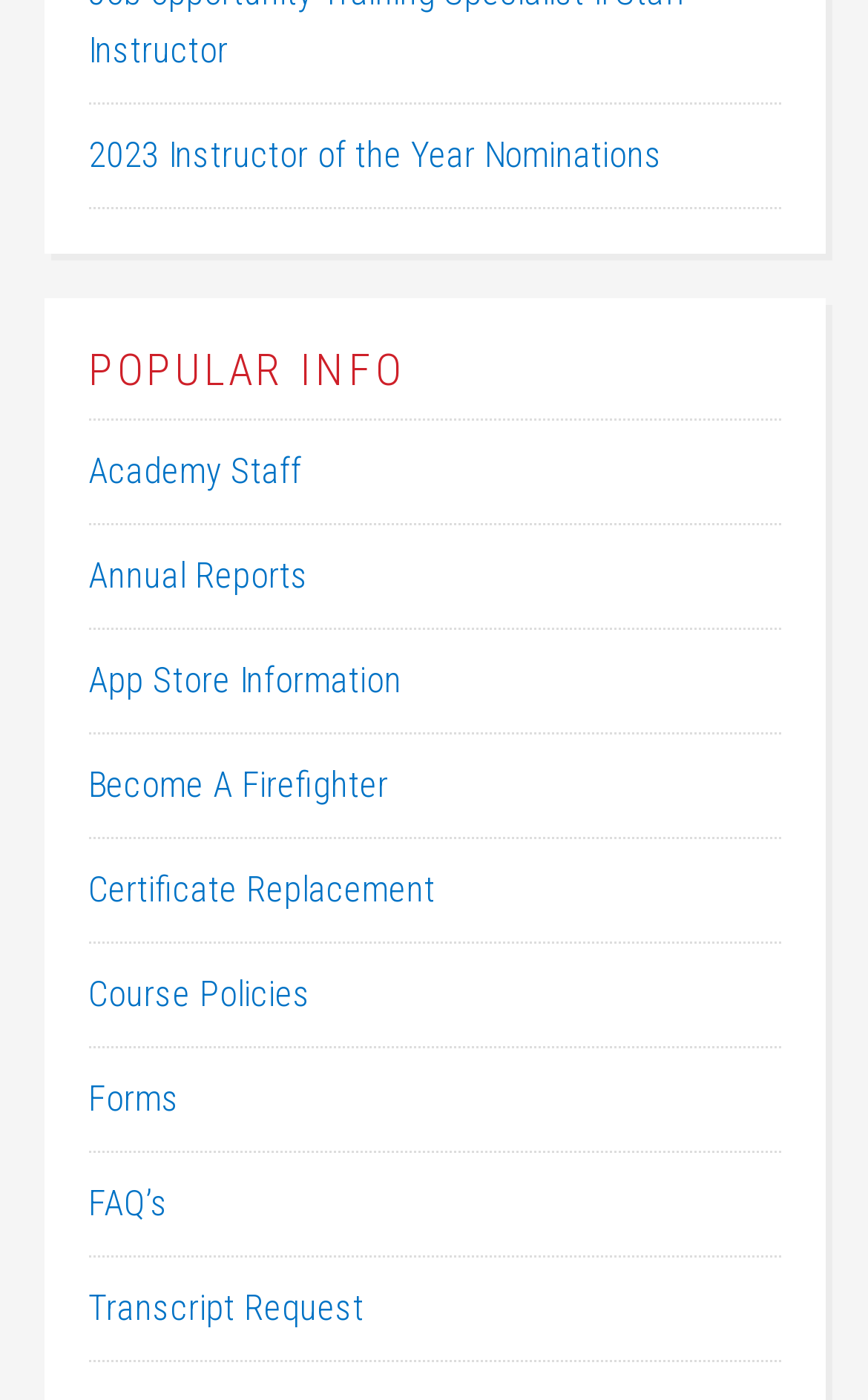What is the category of the webpage?
Please answer using one word or phrase, based on the screenshot.

Fire Academy